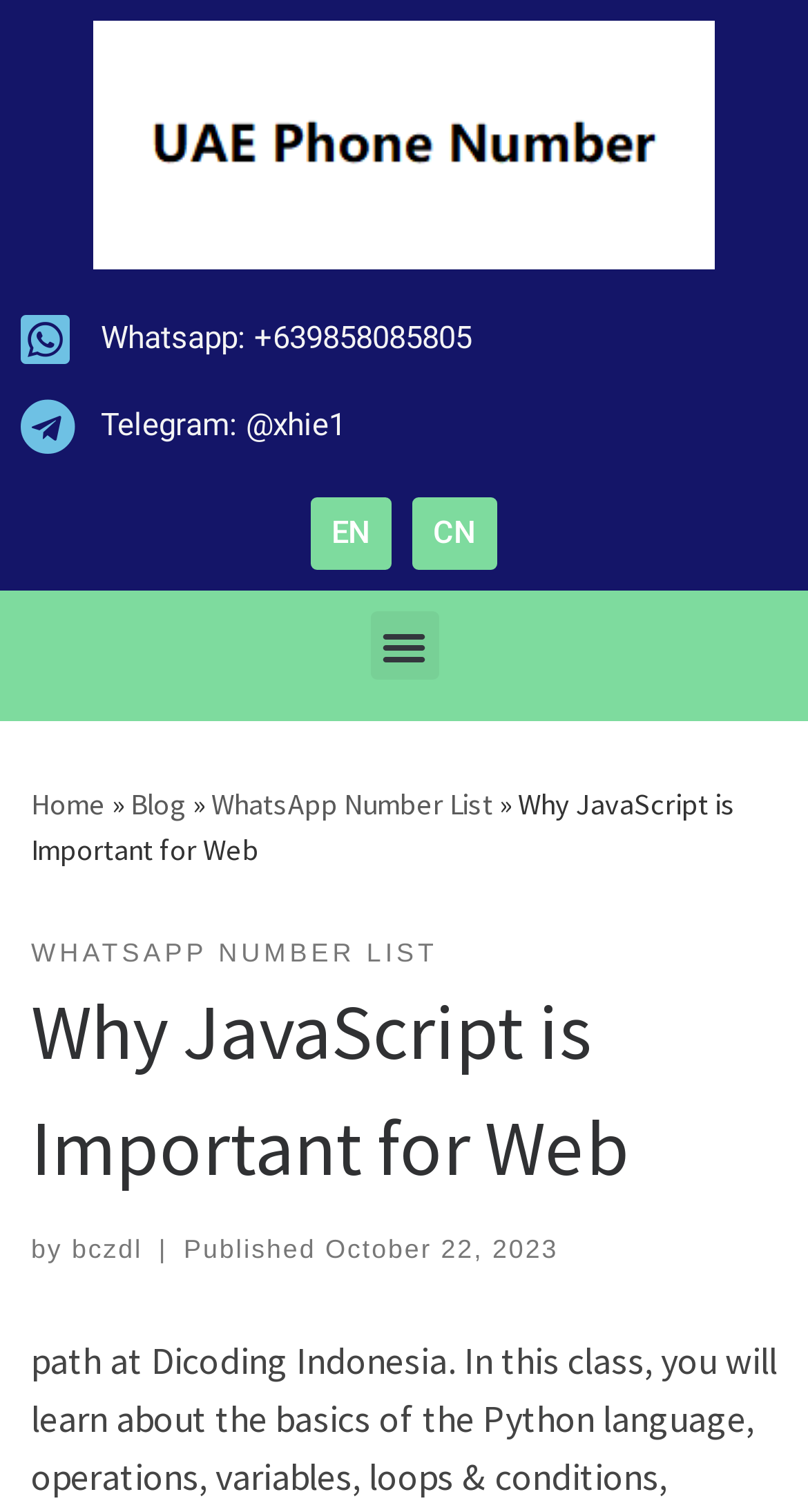Kindly determine the bounding box coordinates for the clickable area to achieve the given instruction: "Toggle the menu".

[0.458, 0.404, 0.542, 0.45]